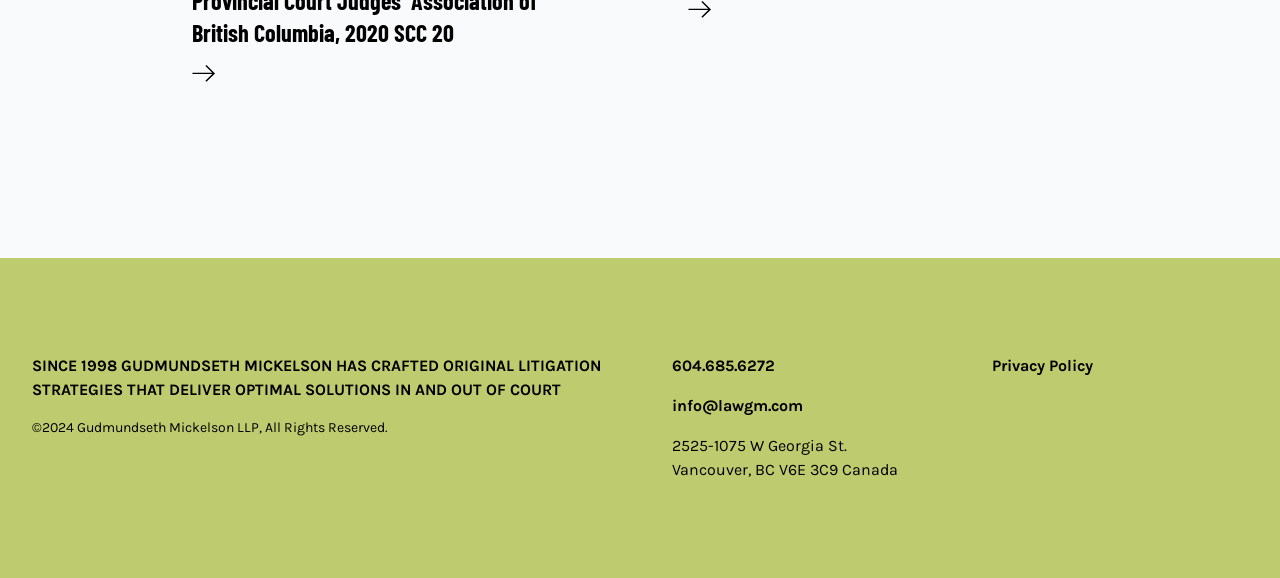Answer with a single word or phrase: 
What is the name of the law firm?

Gudmundseth Mickelson LLP